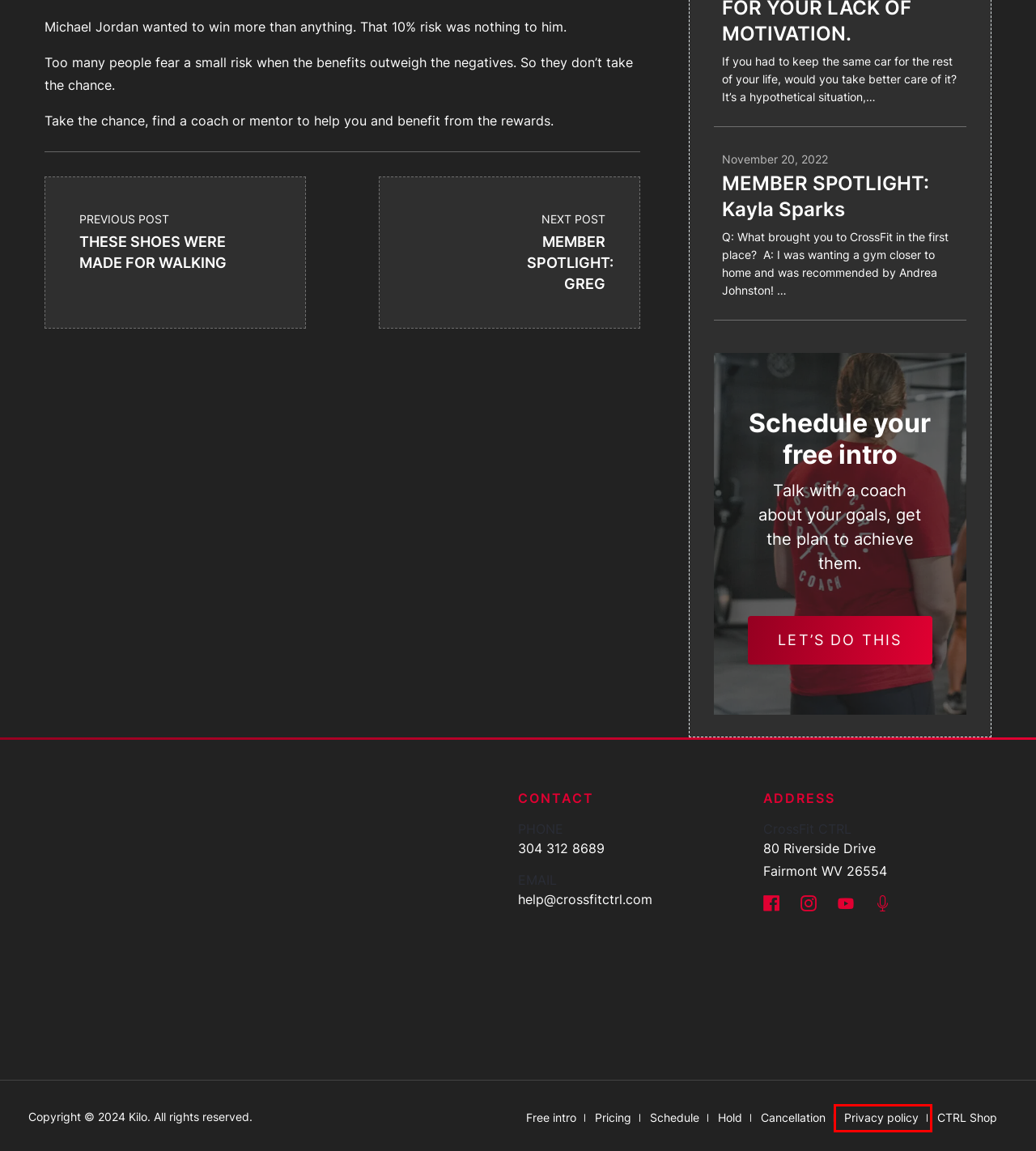Assess the screenshot of a webpage with a red bounding box and determine which webpage description most accurately matches the new page after clicking the element within the red box. Here are the options:
A. More info - CrossFit CTRL
B. Hold - CrossFit CTRL
C. THESE SHOES WERE MADE FOR WALKING - CrossFit CTRL
D. Cancellation - CrossFit CTRL
E. The impact of Jeff Giosi - CrossFit CTRL
F. About - CrossFit CTRL
G. Blog - CrossFit CTRL
H. Privacy policy - CrossFit CTRL

H